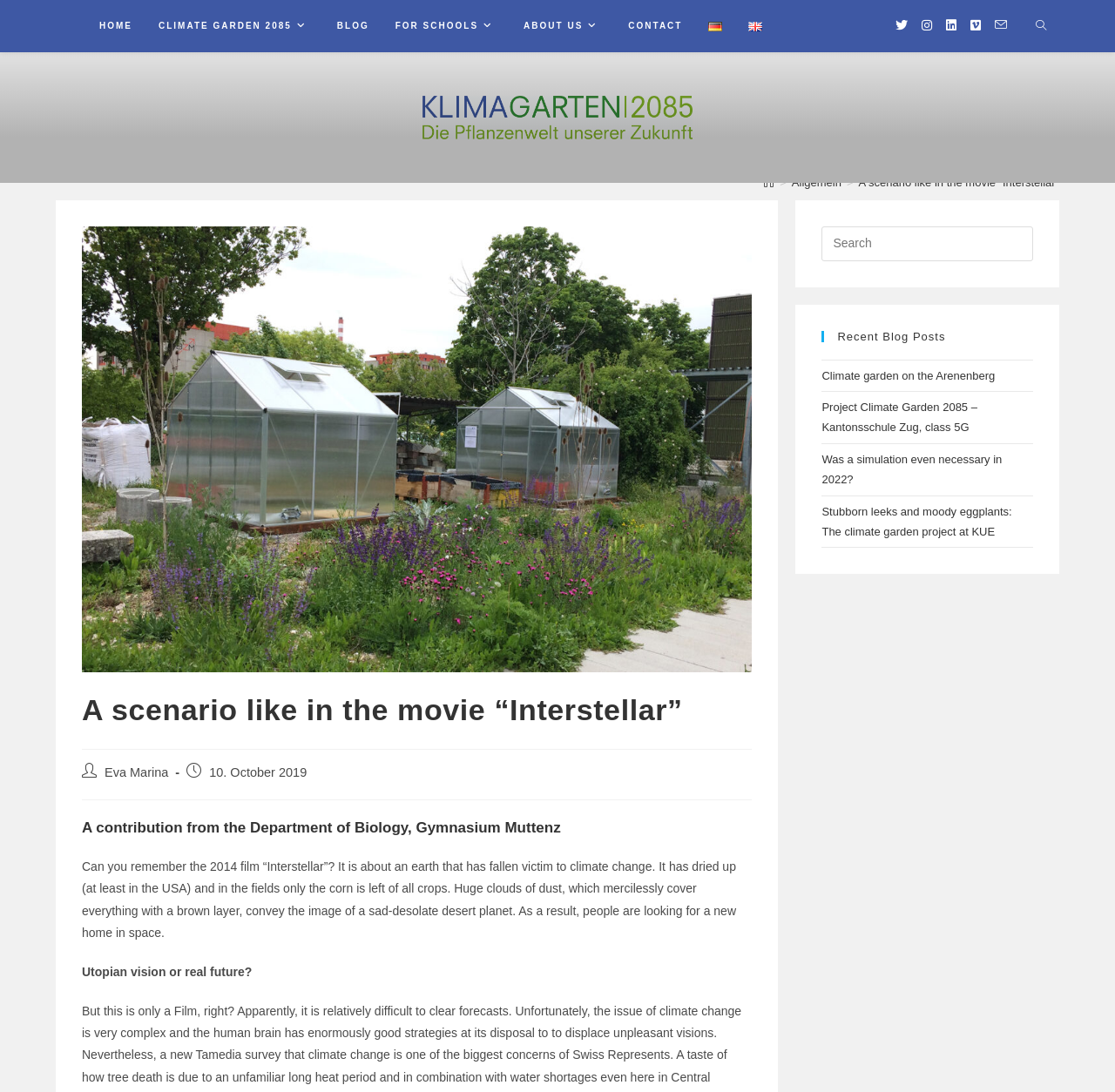Find the bounding box of the UI element described as: "About us". The bounding box coordinates should be given as four float values between 0 and 1, i.e., [left, top, right, bottom].

[0.458, 0.008, 0.552, 0.04]